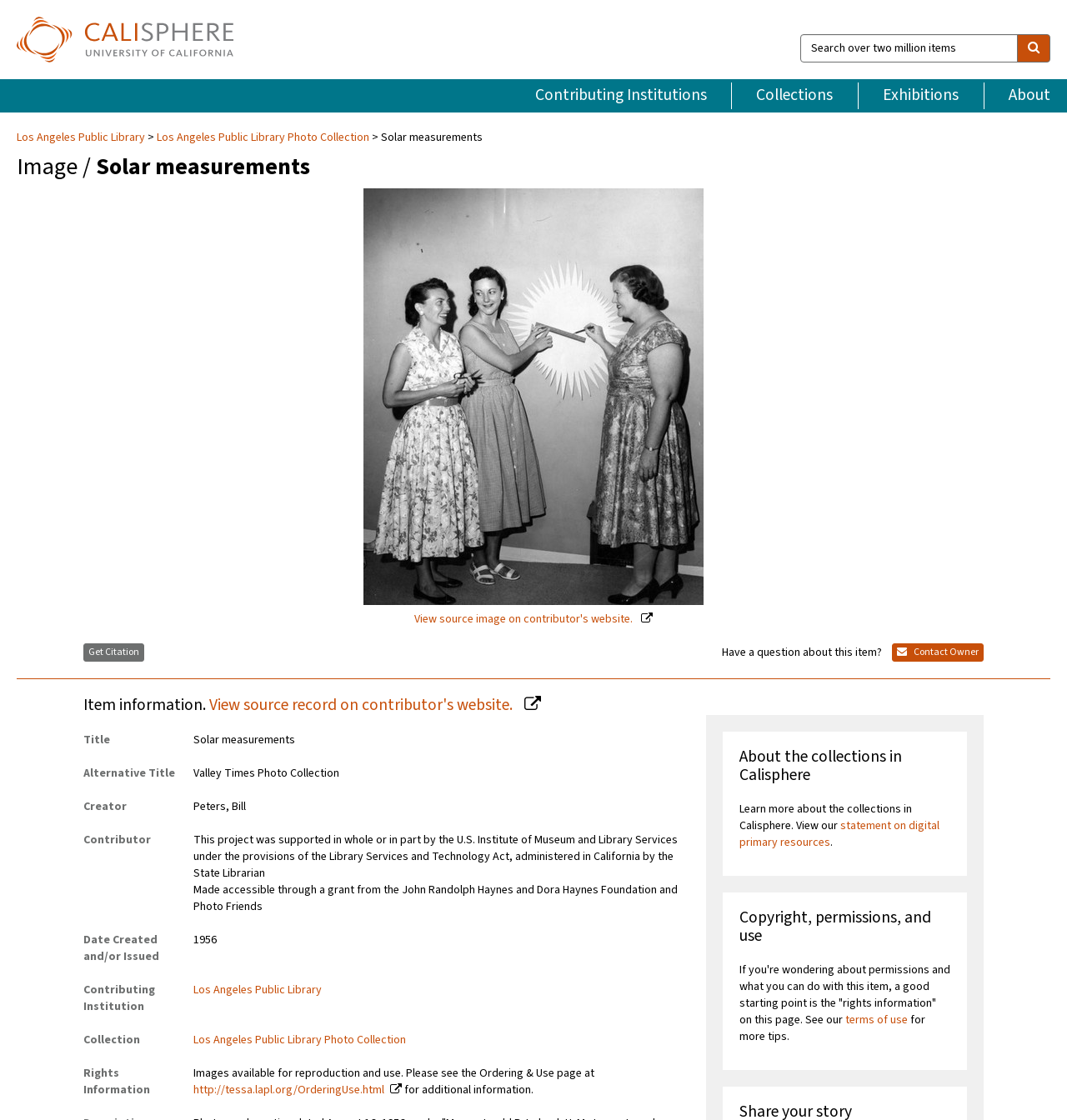Given the content of the image, can you provide a detailed answer to the question?
What is the collection of the image?

The collection of the image can be found in the item information section, where it is listed as 'Collection: Los Angeles Public Library Photo Collection', indicating that the image is part of the Los Angeles Public Library Photo Collection.